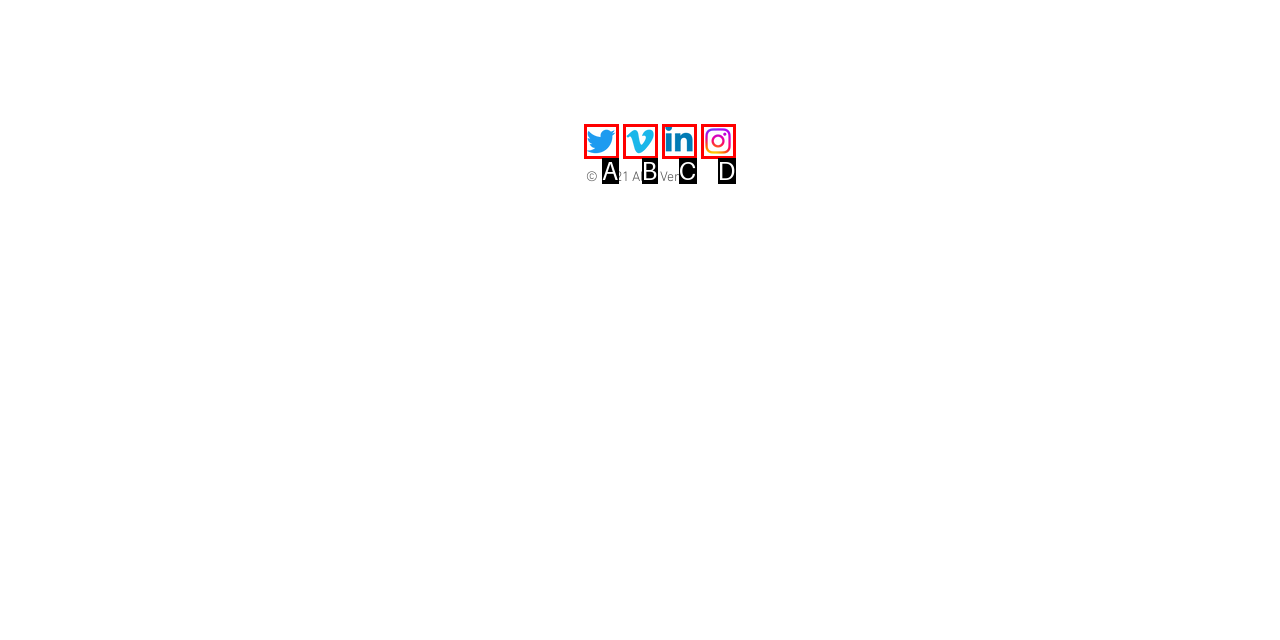Identify the letter of the UI element that corresponds to: aria-label="Instagram"
Respond with the letter of the option directly.

D